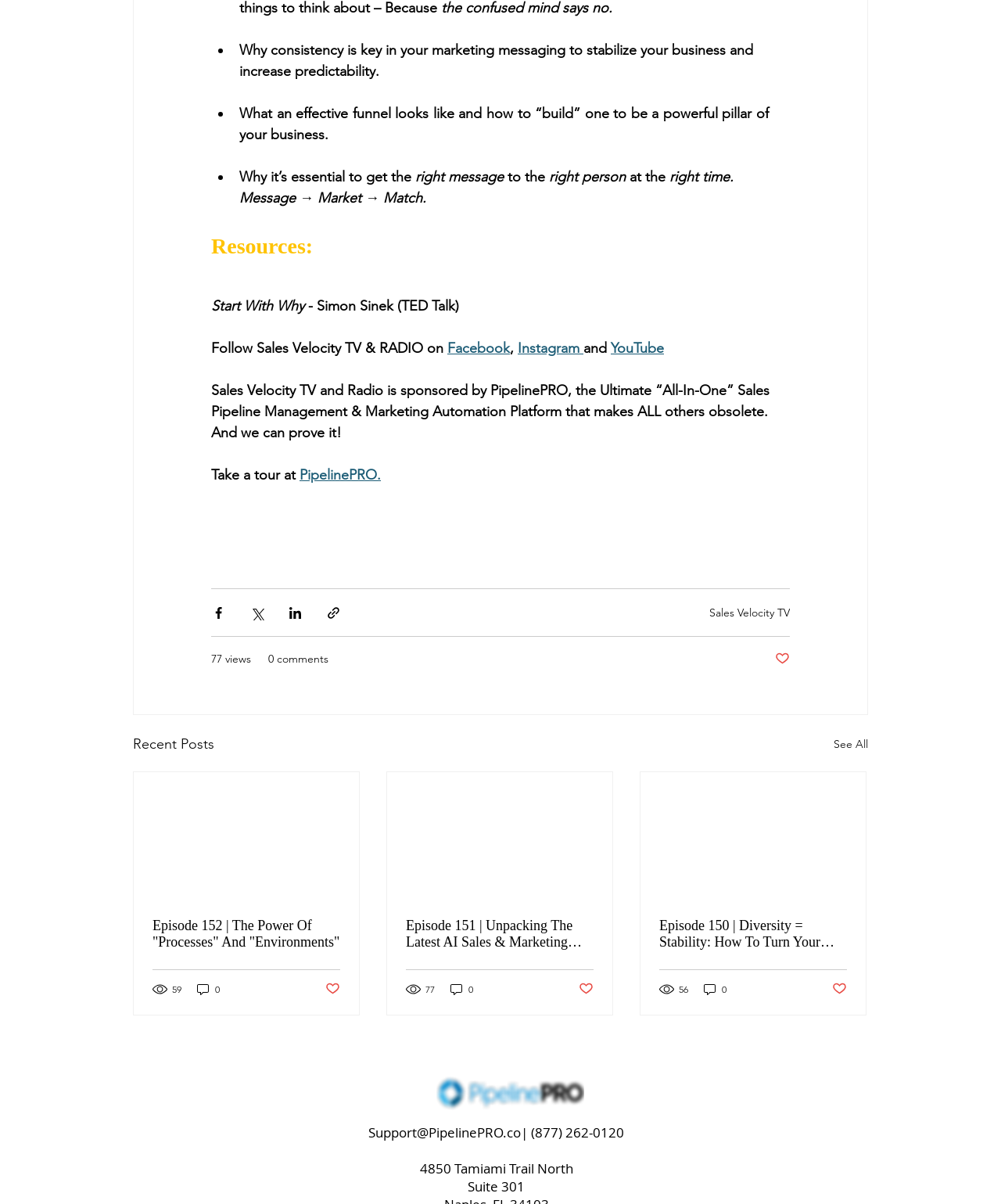Can you give a comprehensive explanation to the question given the content of the image?
What is the name of the platform sponsored by PipelinePRO?

The StaticText element with the text 'Sales Velocity TV and Radio is sponsored by PipelinePRO, the Ultimate “All-In-One” Sales Pipeline Management & Marketing Automation Platform...' indicates that the name of the platform sponsored by PipelinePRO is Sales Velocity TV and Radio.